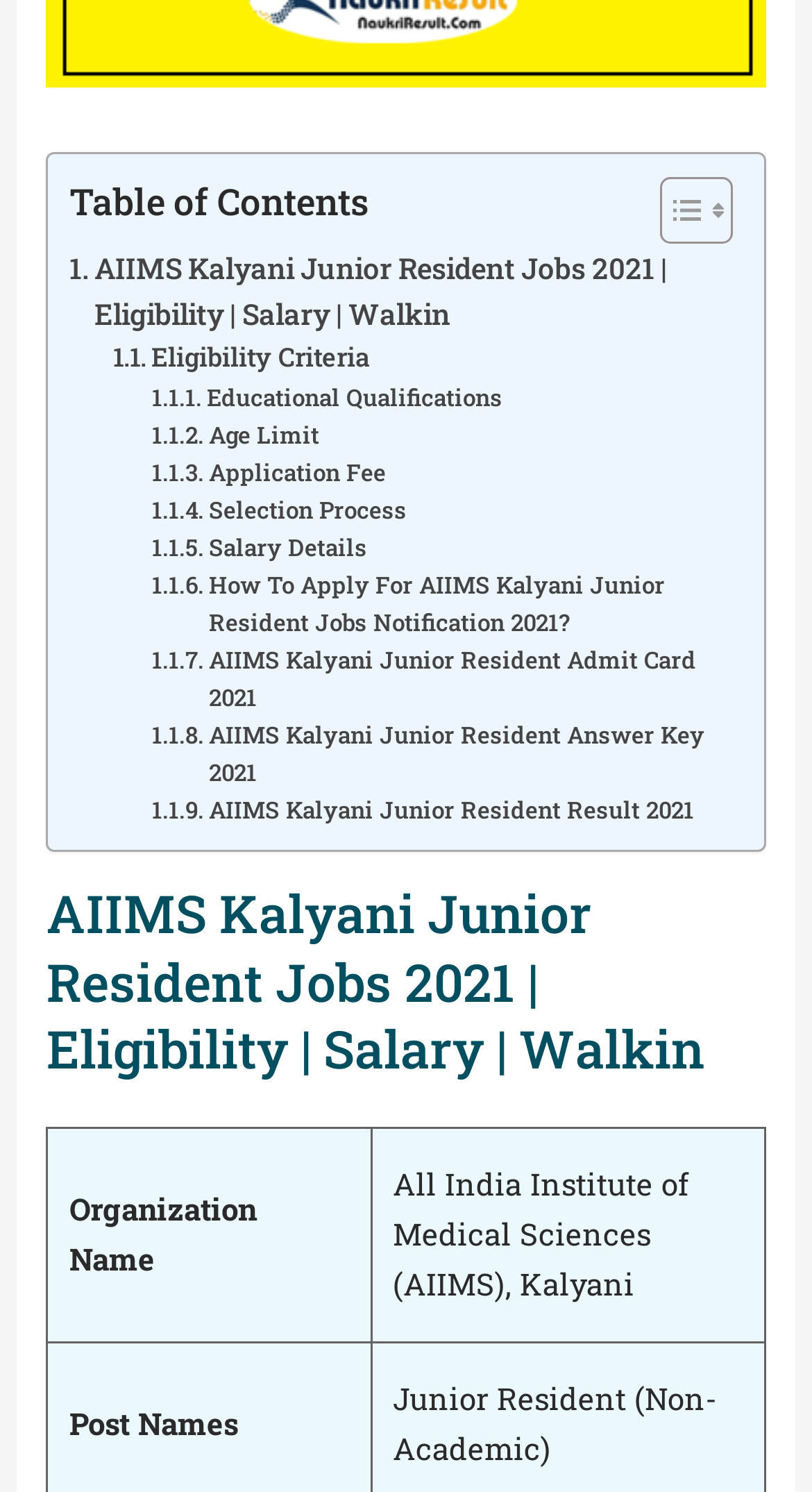Give a one-word or short phrase answer to the question: 
What is the organization name for the job?

All India Institute of Medical Sciences (AIIMS), Kalyani